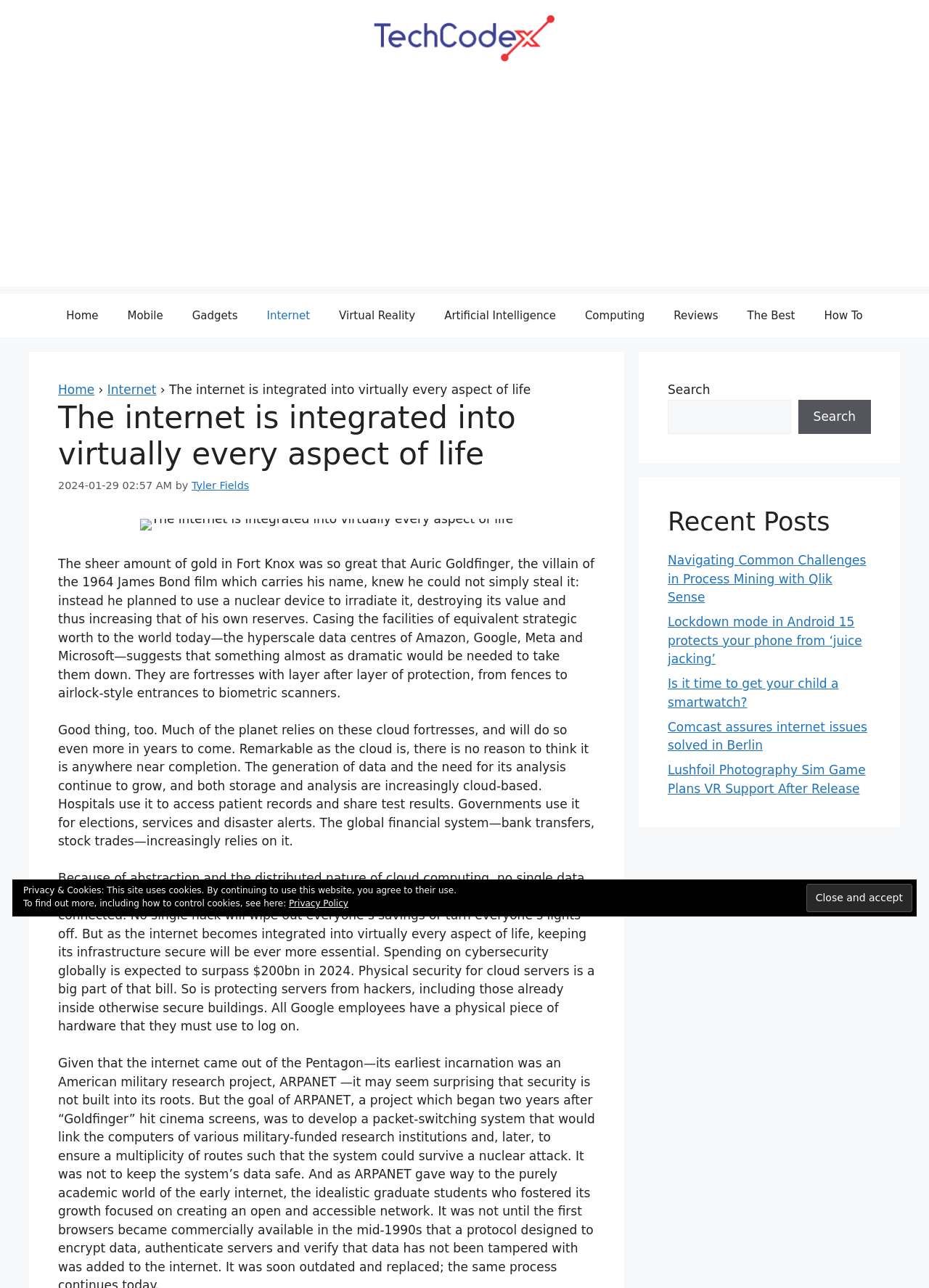Find and specify the bounding box coordinates that correspond to the clickable region for the instruction: "Click on the 'Home' link".

[0.056, 0.228, 0.121, 0.262]